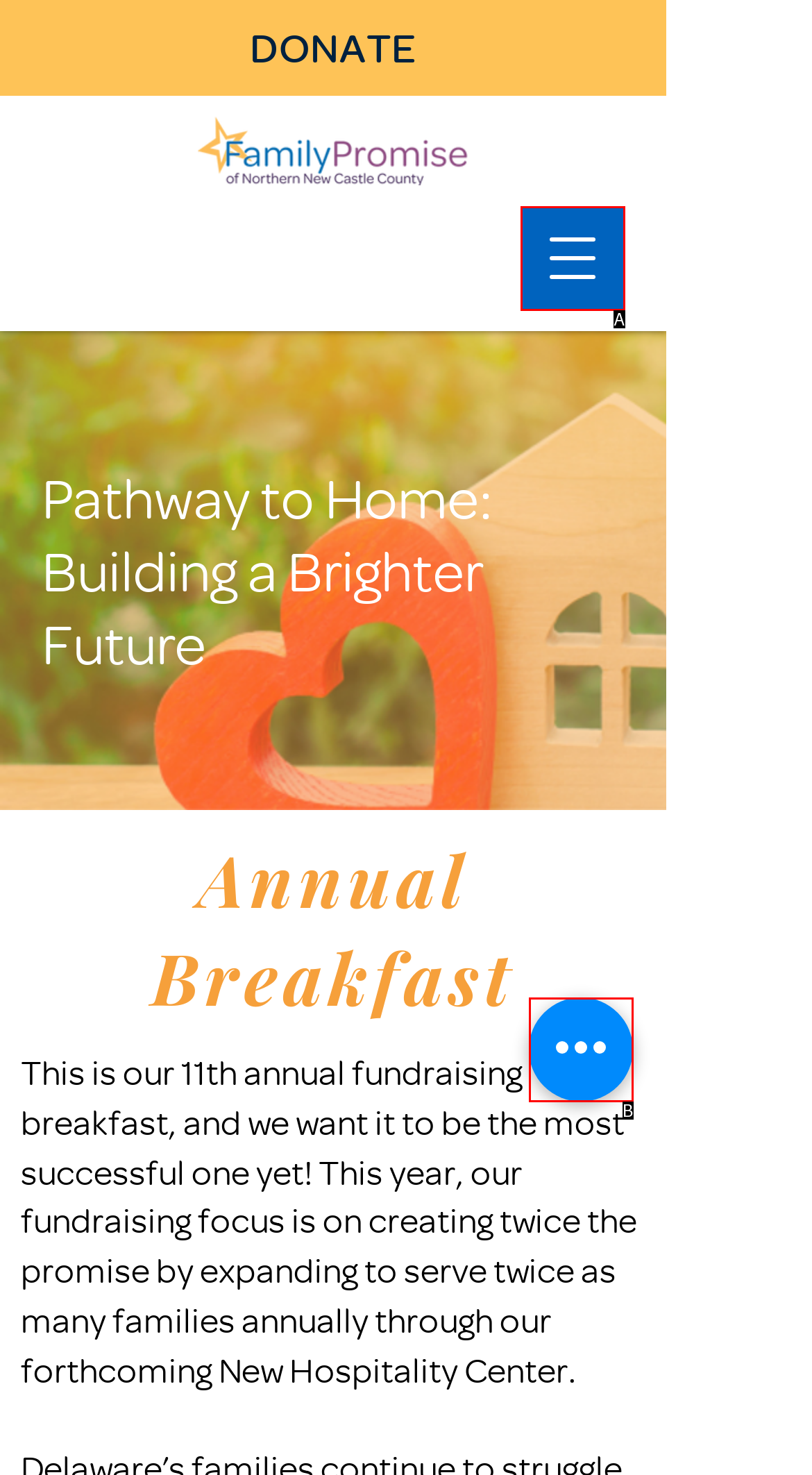Given the description: aria-label="Quick actions", choose the HTML element that matches it. Indicate your answer with the letter of the option.

B